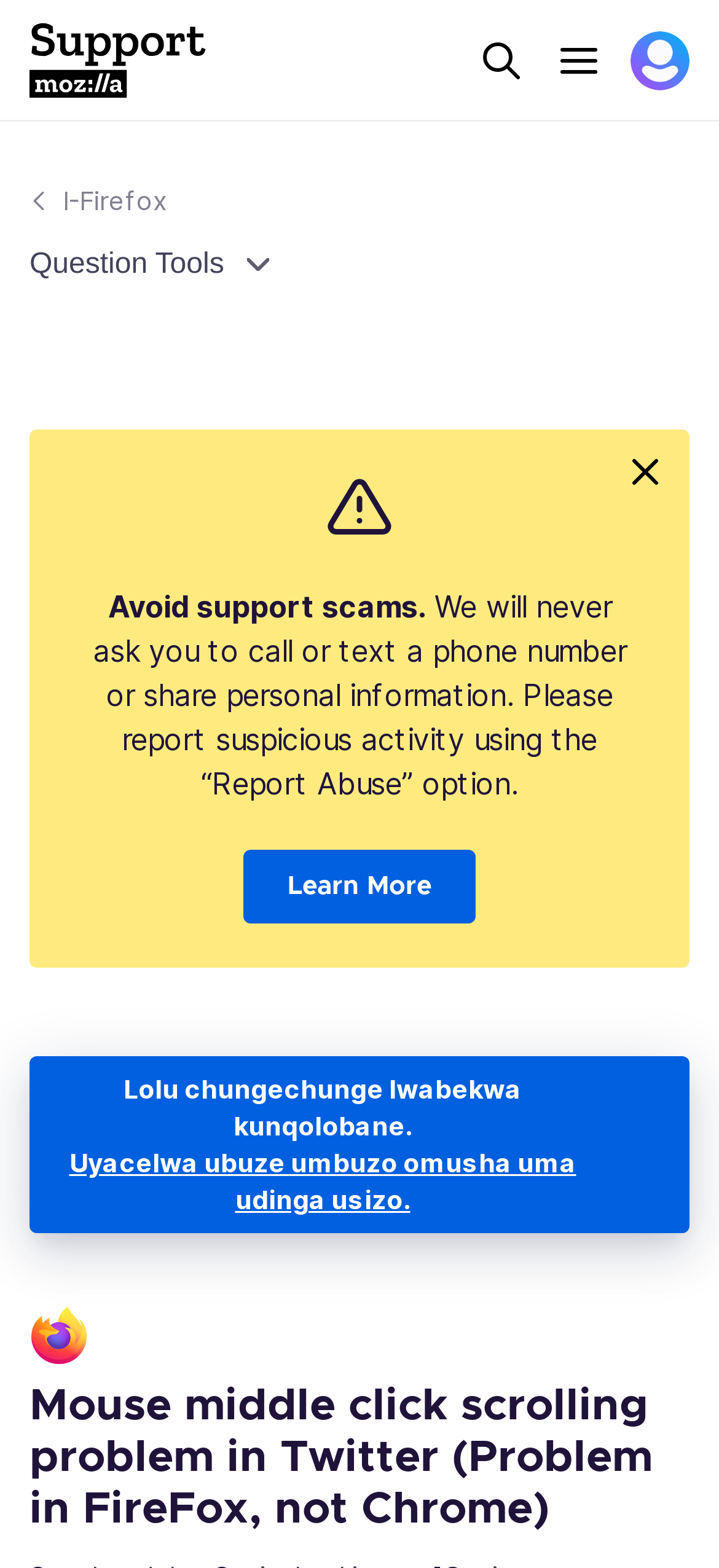Provide a comprehensive caption for the webpage.

The webpage appears to be a support page from Mozilla, with a focus on a specific issue related to middle click scrolling in Twitter on Firefox. 

At the top left corner, there is a Mozilla Support logo, which is an image. Next to it, on the top right corner, there are three buttons: 'Search', 'Menu', and a button with an avatar for the user's profile. 

Below the top navigation bar, there is a section with a link to 'I-Firefox' on the left side. On the right side of this section, there is a complementary region that takes up most of the width. Within this region, there is a button labeled 'Question Tools' and an image. 

Below the image, there are two paragraphs of text. The first paragraph warns users about support scams, and the second paragraph provides more information on how to report suspicious activity. 

Underneath these paragraphs, there is a link to 'Learn More' and a button with an image. 

Further down, there is a section with a button that contains an image and some text in a local language, which appears to be a call to action to ask a new question if the user needs help. There is also a link to ask a new question. 

At the very bottom of the page, there is an 'I-Firefox' logo, and the main heading of the page, which describes the issue with middle click scrolling in Twitter on Firefox.